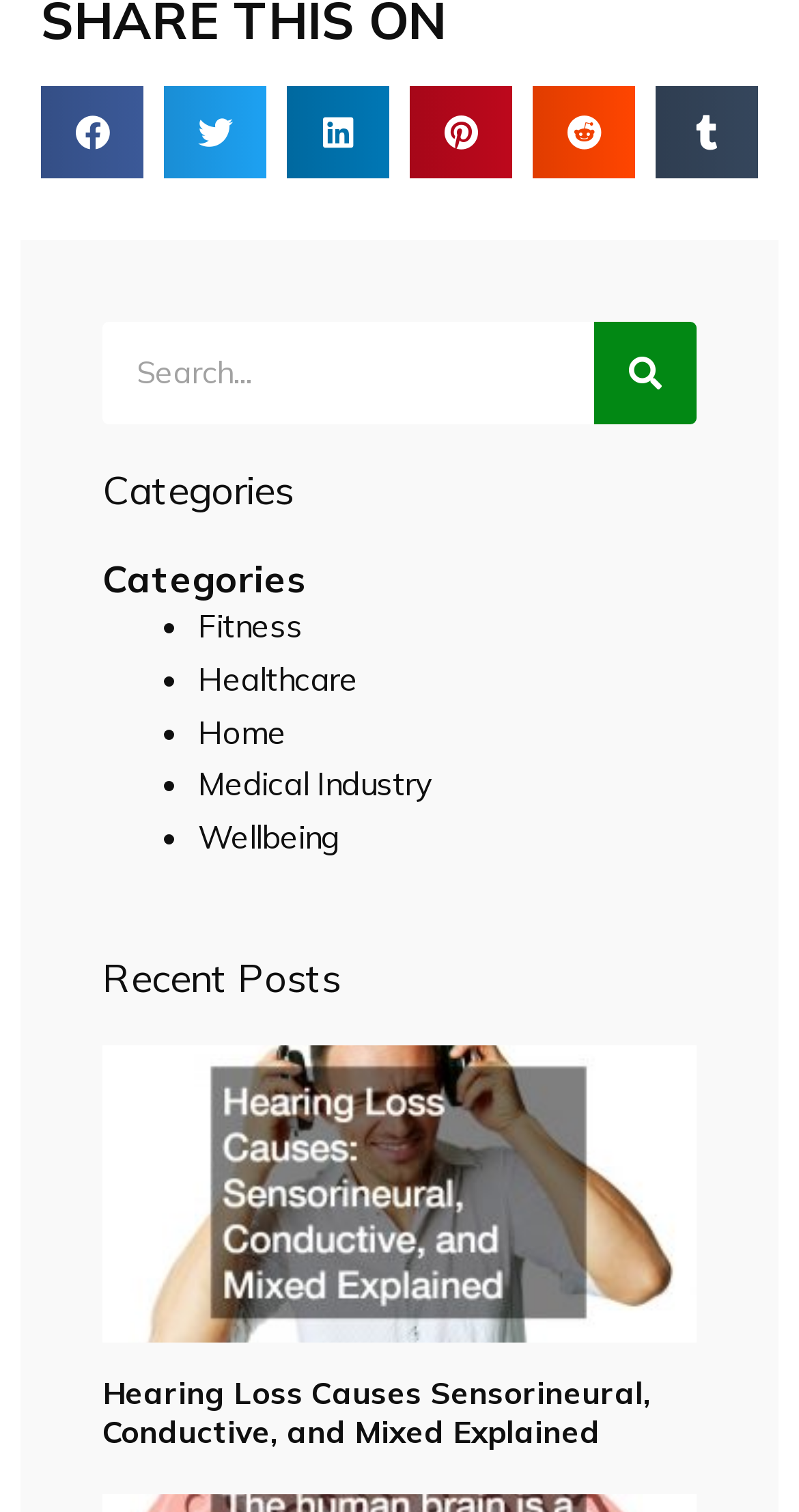Given the description: "aria-label="Share on pinterest"", determine the bounding box coordinates of the UI element. The coordinates should be formatted as four float numbers between 0 and 1, [left, top, right, bottom].

[0.513, 0.056, 0.641, 0.117]